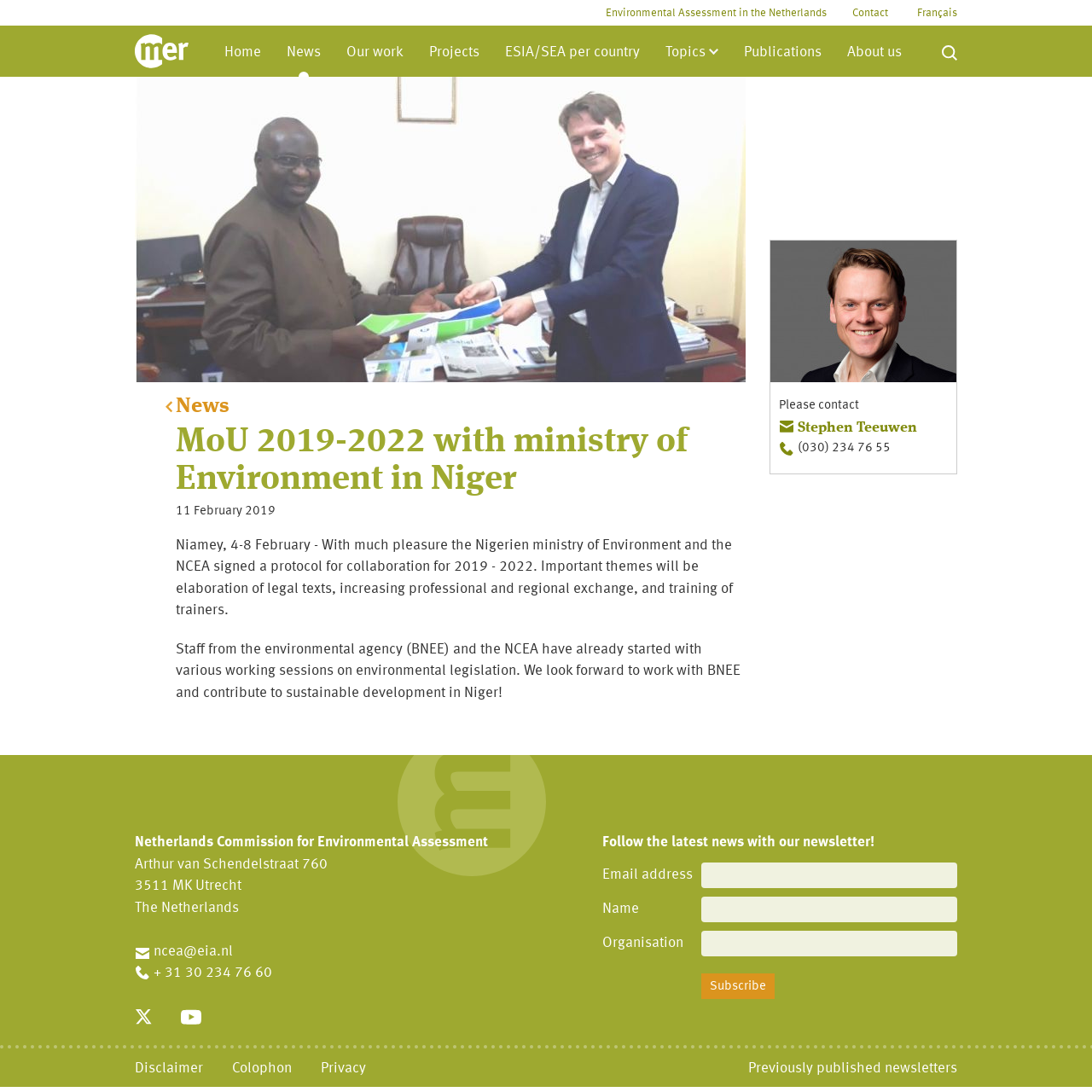Locate the bounding box coordinates of the clickable area needed to fulfill the instruction: "Click the ESIA/SEA per country link".

[0.451, 0.023, 0.598, 0.07]